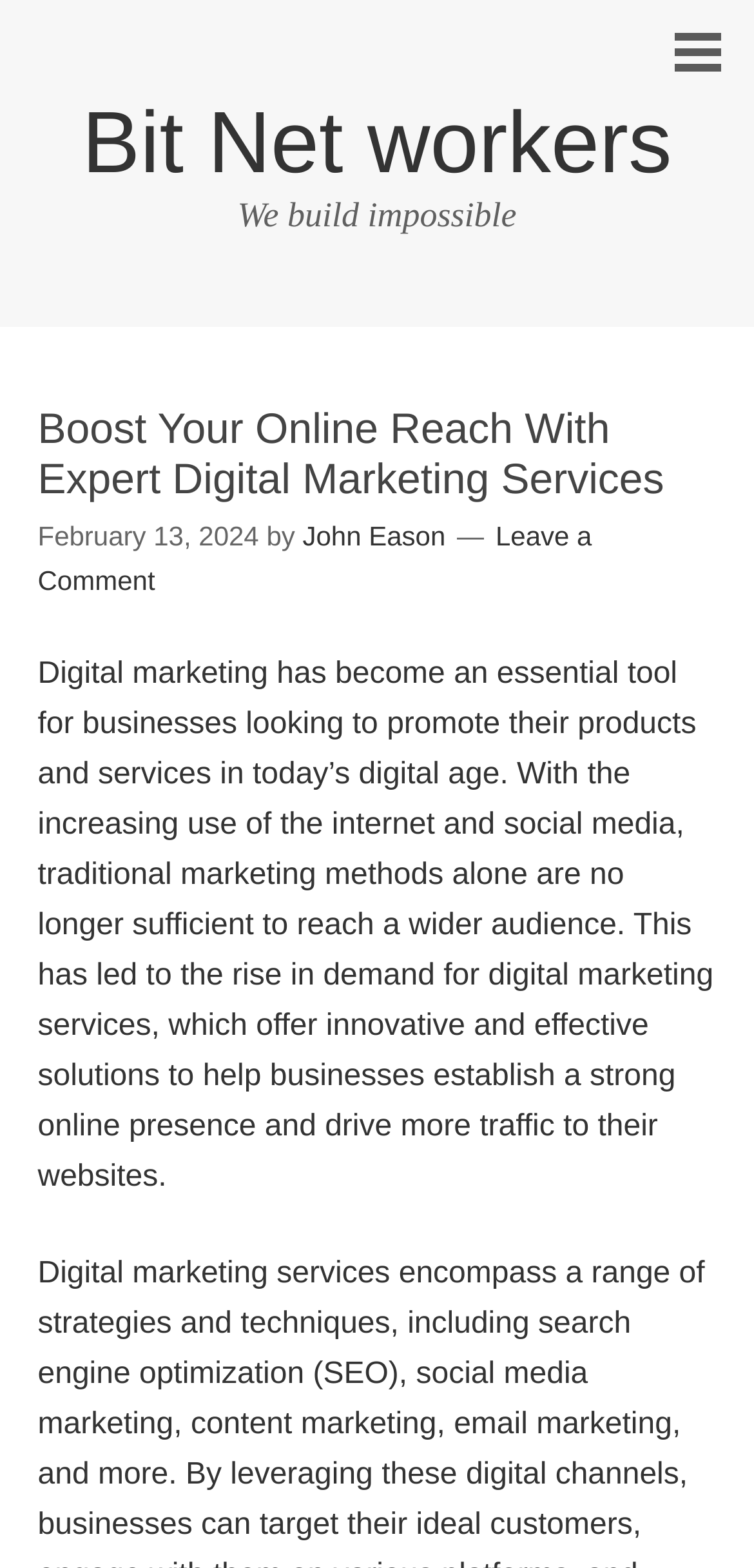Using the webpage screenshot, find the UI element described by Bit Net workers. Provide the bounding box coordinates in the format (top-left x, top-left y, bottom-right x, bottom-right y), ensuring all values are floating point numbers between 0 and 1.

[0.109, 0.059, 0.891, 0.122]